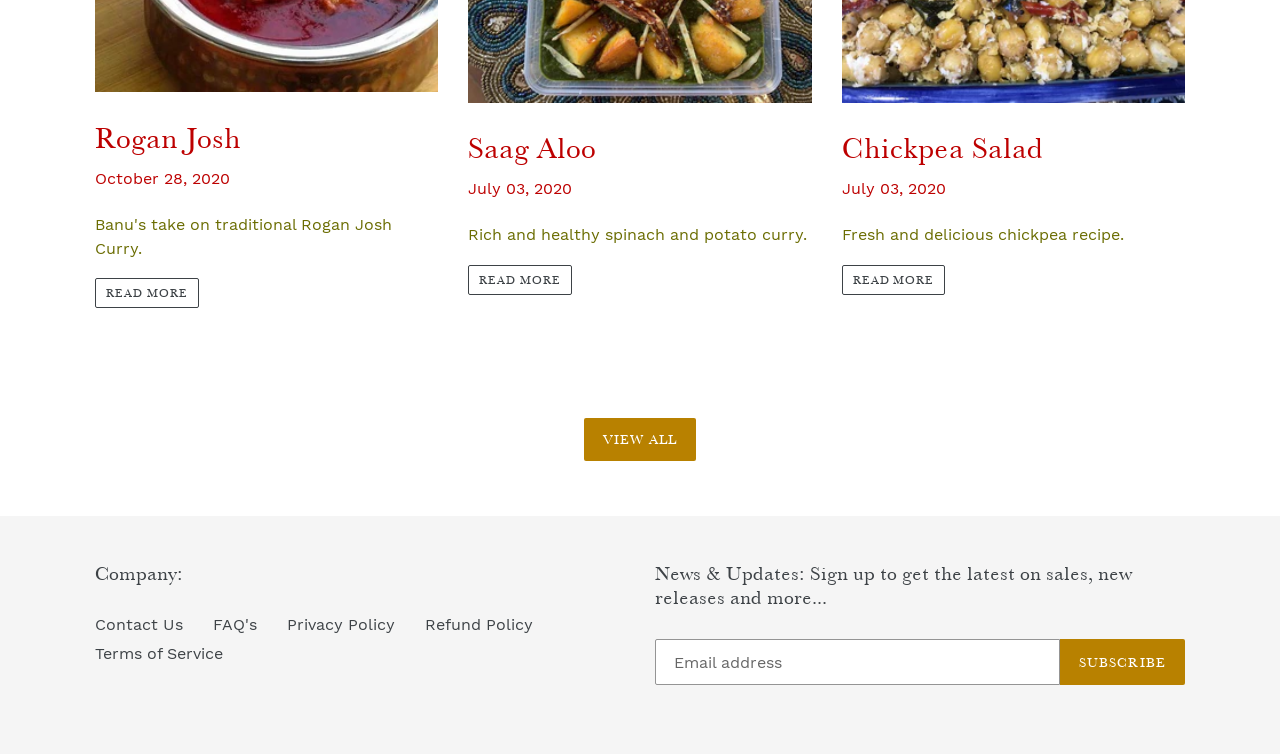Using the description: "View all", identify the bounding box of the corresponding UI element in the screenshot.

[0.456, 0.555, 0.544, 0.612]